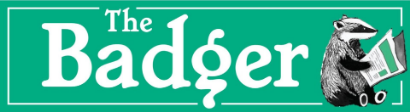Describe every aspect of the image in detail.

The image prominently features the logo of "The Badger," which is set against a vibrant green background that captures attention. The logo creatively includes a stylized depiction of a badger holding a newspaper, symbolizing the publication's dedication to journalism and news reporting. The name "The Badger" is displayed in bold, white letters, providing a striking contrast to the background and making it easily recognizable. This image serves not only as a branding element but also reflects the publication's focus on delivering news and stories relevant to its audience.